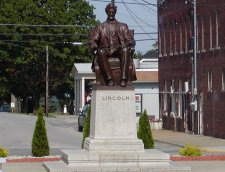What is engraved on the pedestal of the statue?
Kindly give a detailed and elaborate answer to the question.

The caption states that the pedestal of the statue has the name 'LINCOLN' prominently displayed on the front, which suggests that the pedestal is engraved with Lincoln's name.